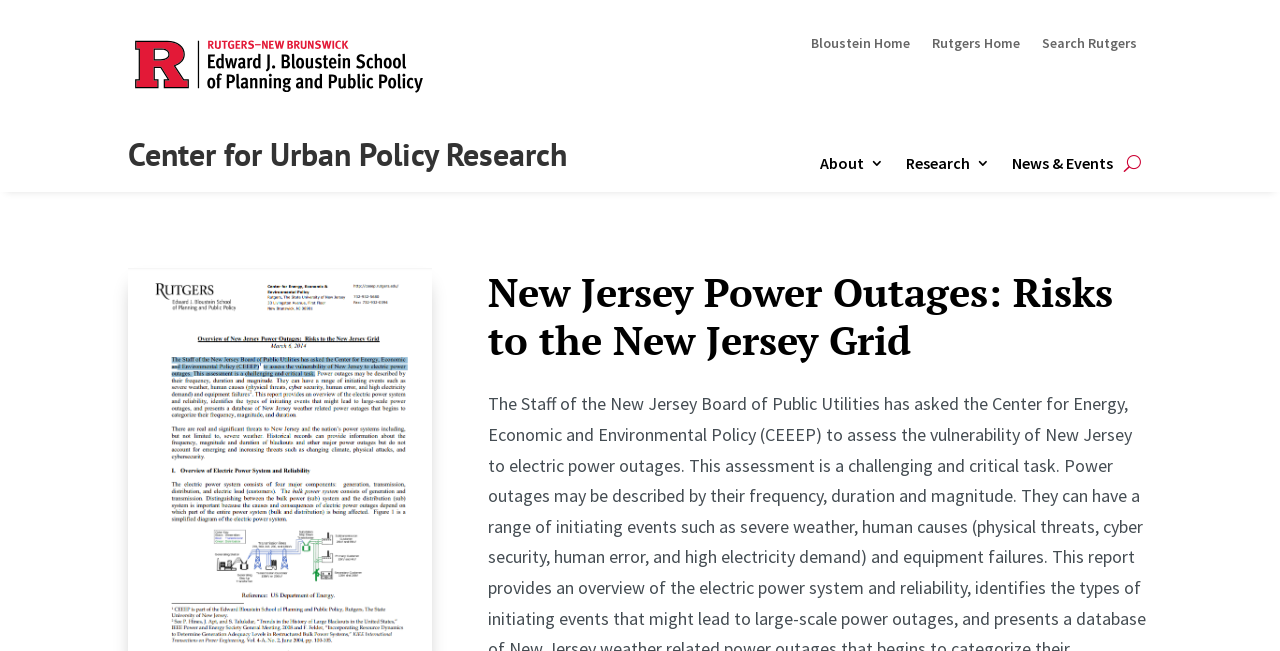Mark the bounding box of the element that matches the following description: "Bloustein Home".

[0.634, 0.055, 0.711, 0.088]